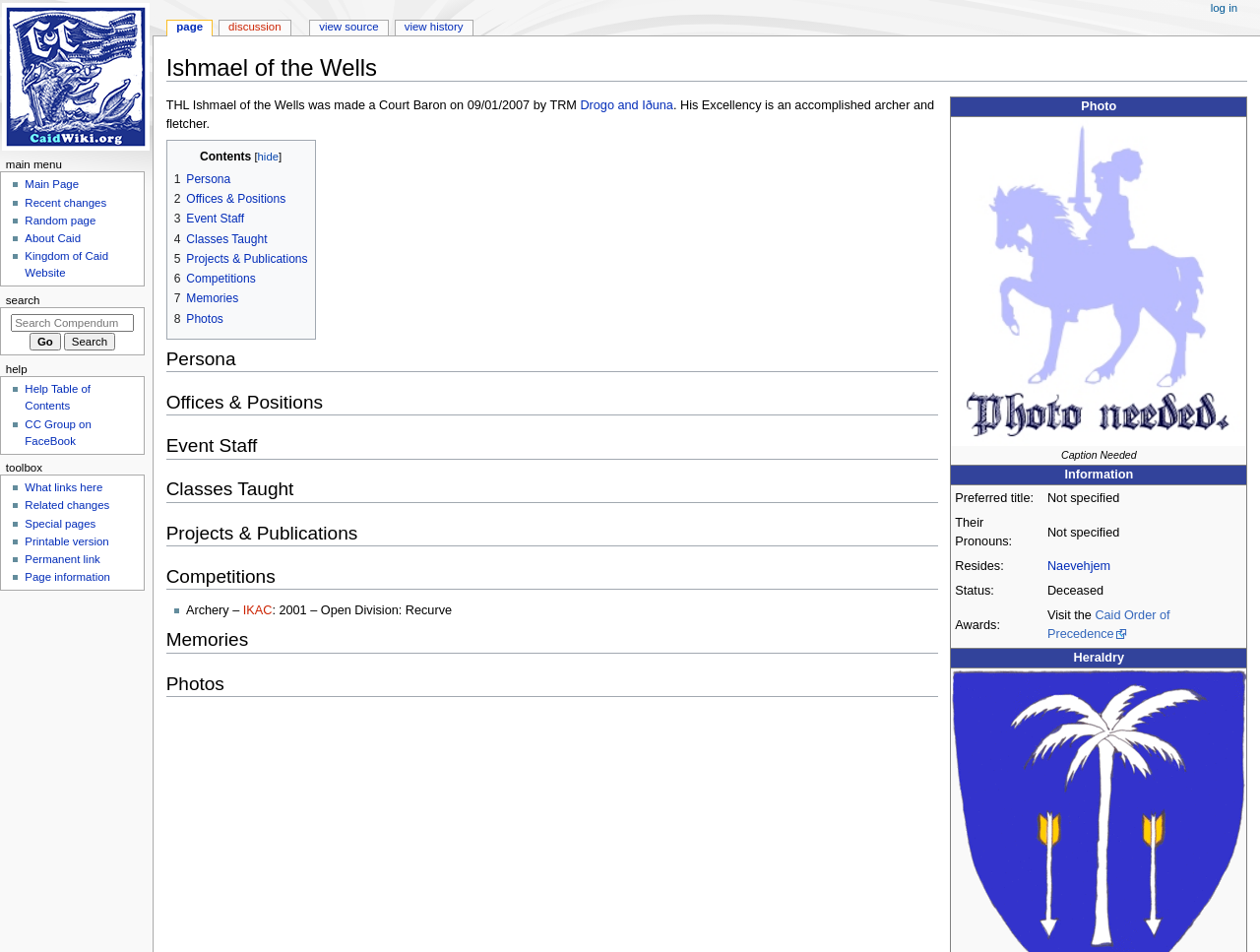Identify the text that serves as the heading for the webpage and generate it.

Ishmael of the Wells